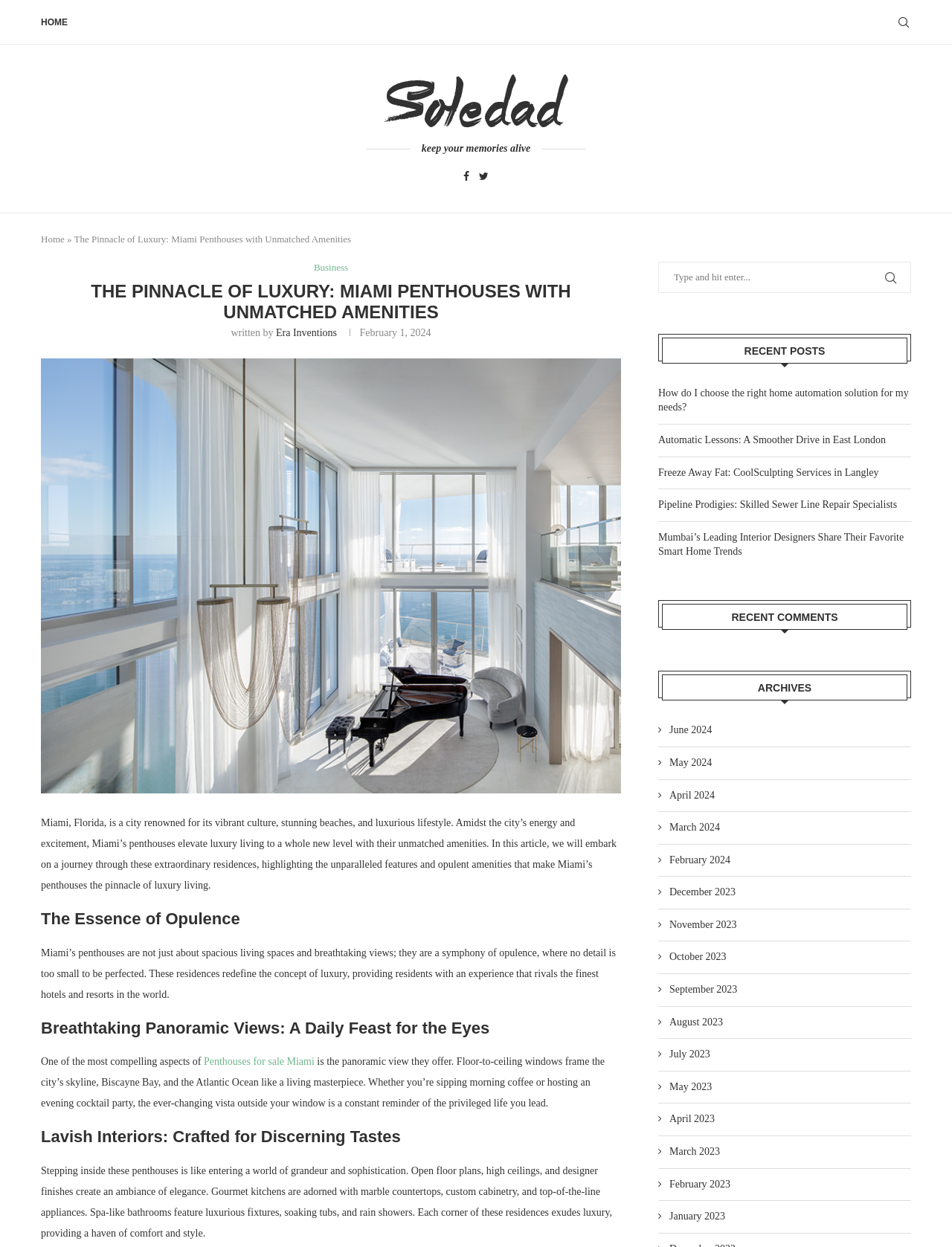Identify the bounding box coordinates for the element you need to click to achieve the following task: "Search for something". Provide the bounding box coordinates as four float numbers between 0 and 1, in the form [left, top, right, bottom].

[0.691, 0.21, 0.957, 0.235]